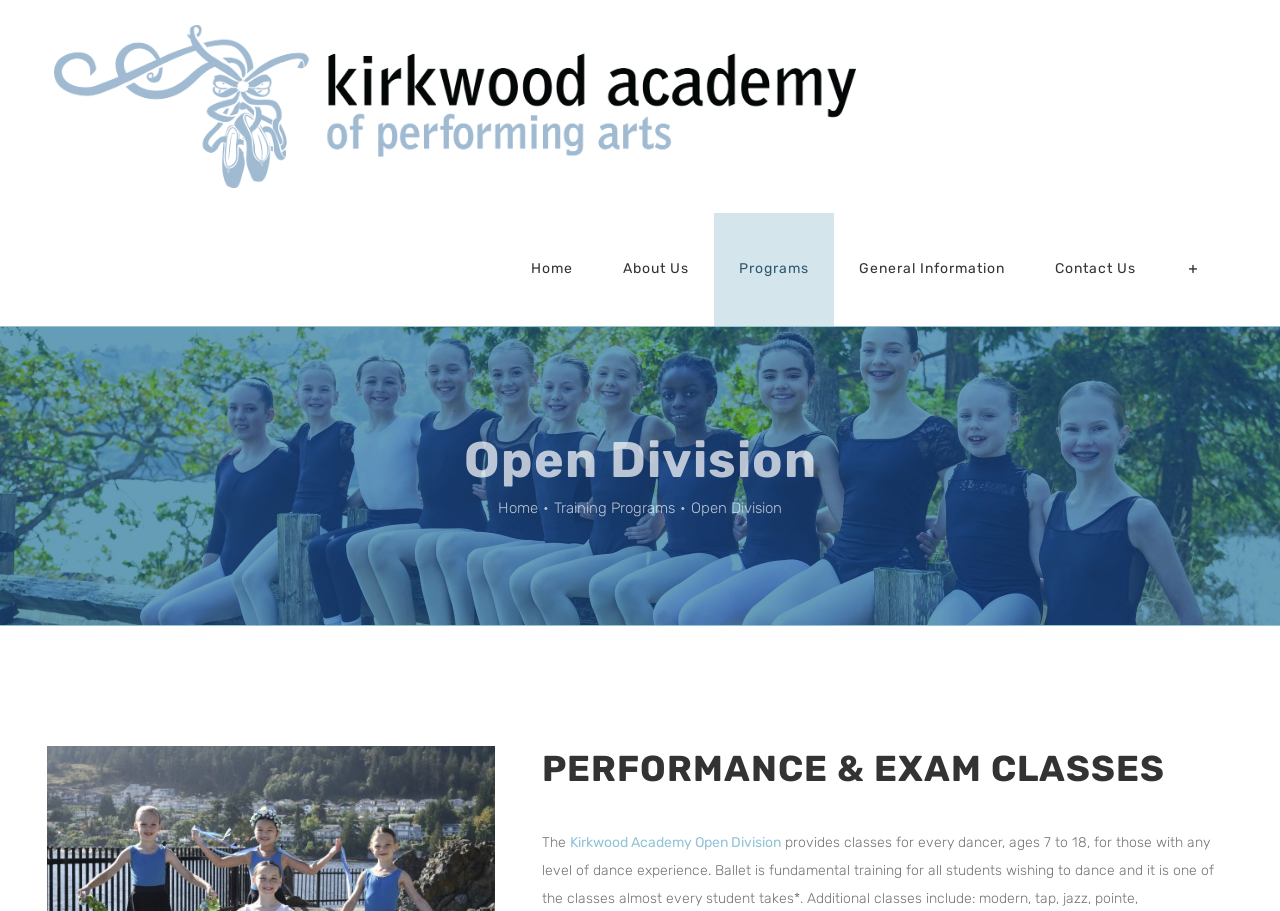Determine the bounding box coordinates of the section I need to click to execute the following instruction: "Go to University of Edinburgh Research Explorer Home". Provide the coordinates as four float numbers between 0 and 1, i.e., [left, top, right, bottom].

None